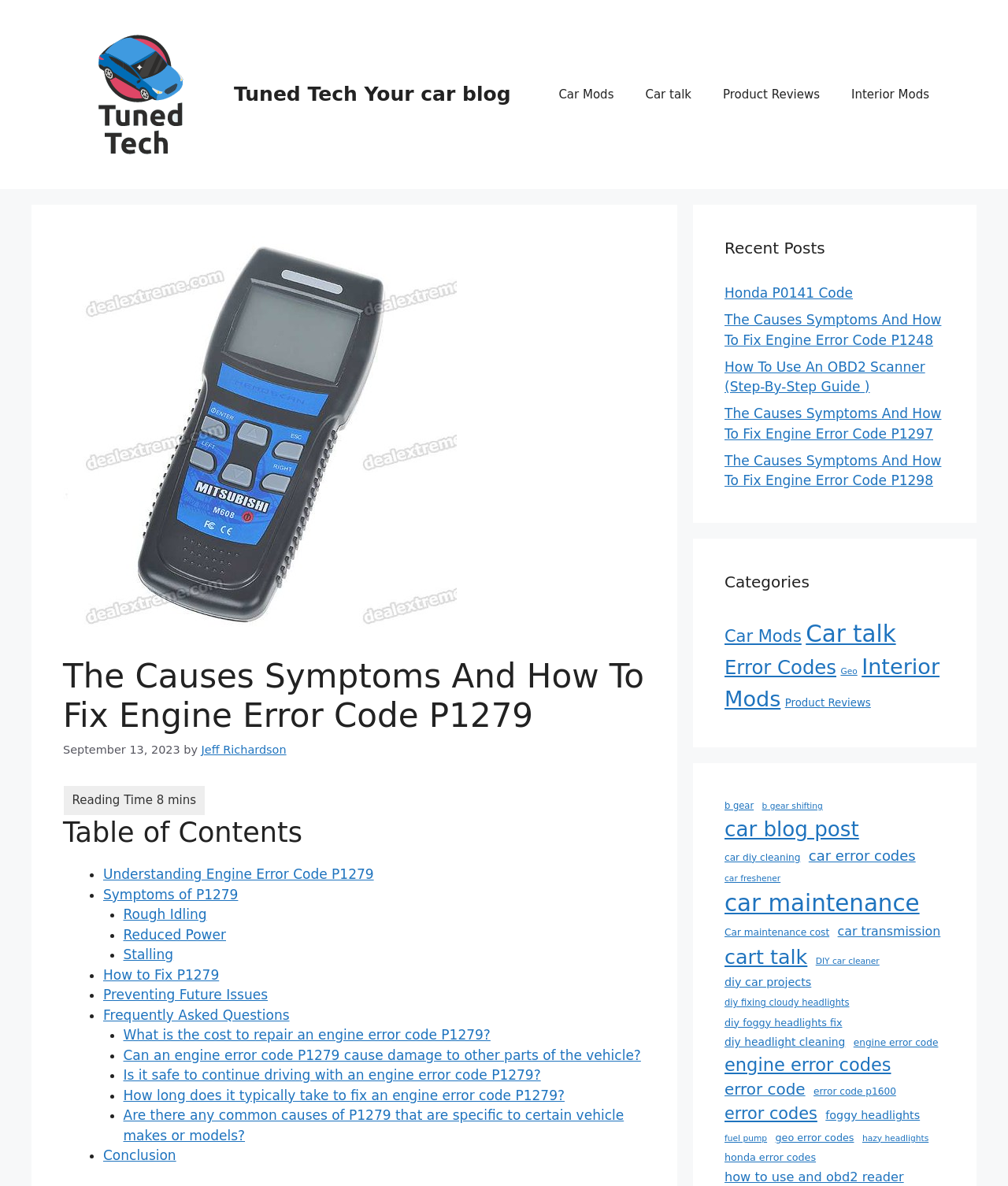Locate the bounding box coordinates of the element you need to click to accomplish the task described by this instruction: "Click on the link to learn about How to Fix P1279".

[0.102, 0.815, 0.217, 0.828]